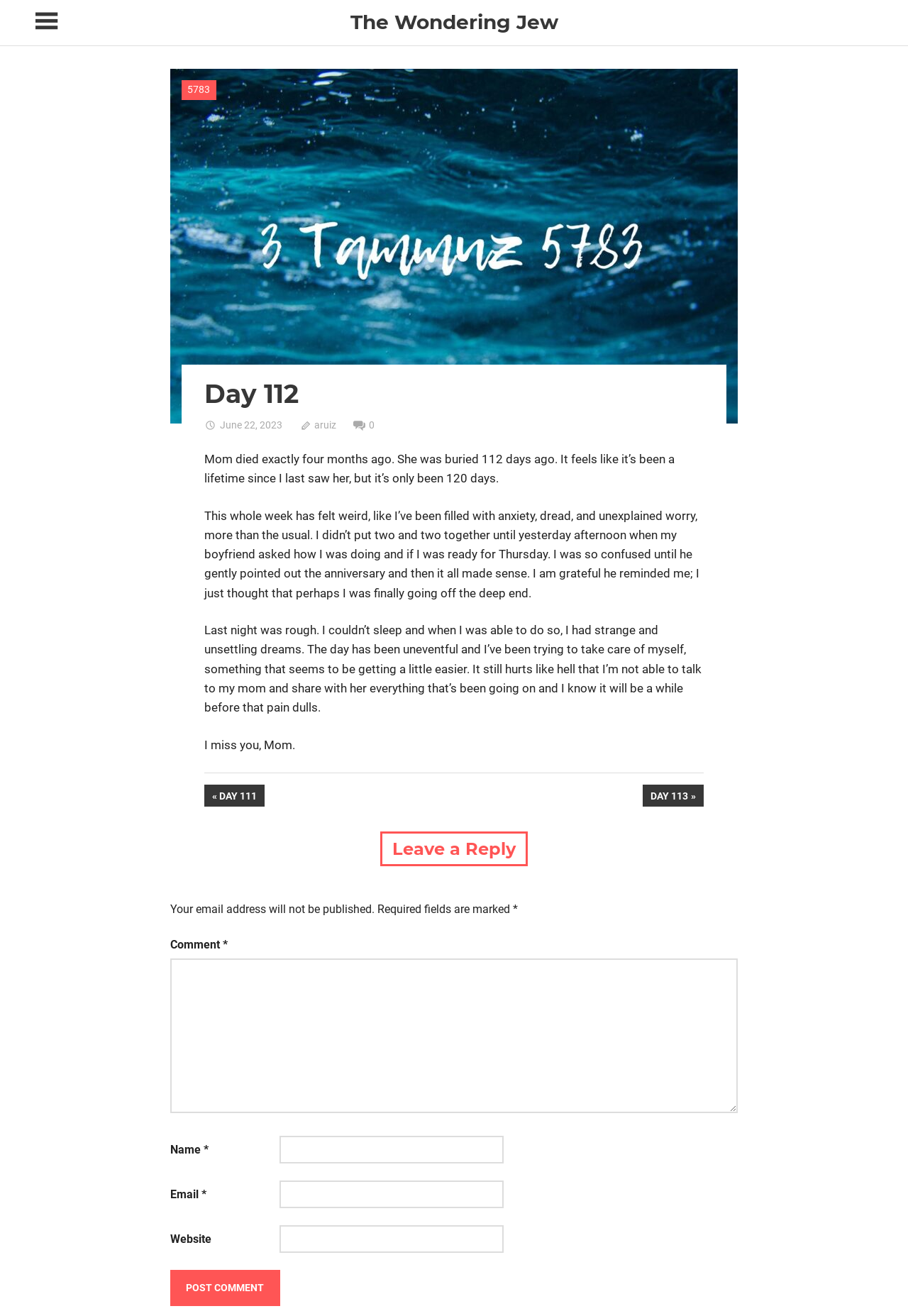What is the purpose of the textbox with the label 'Email'?
Using the image, provide a concise answer in one word or a short phrase.

To input email address